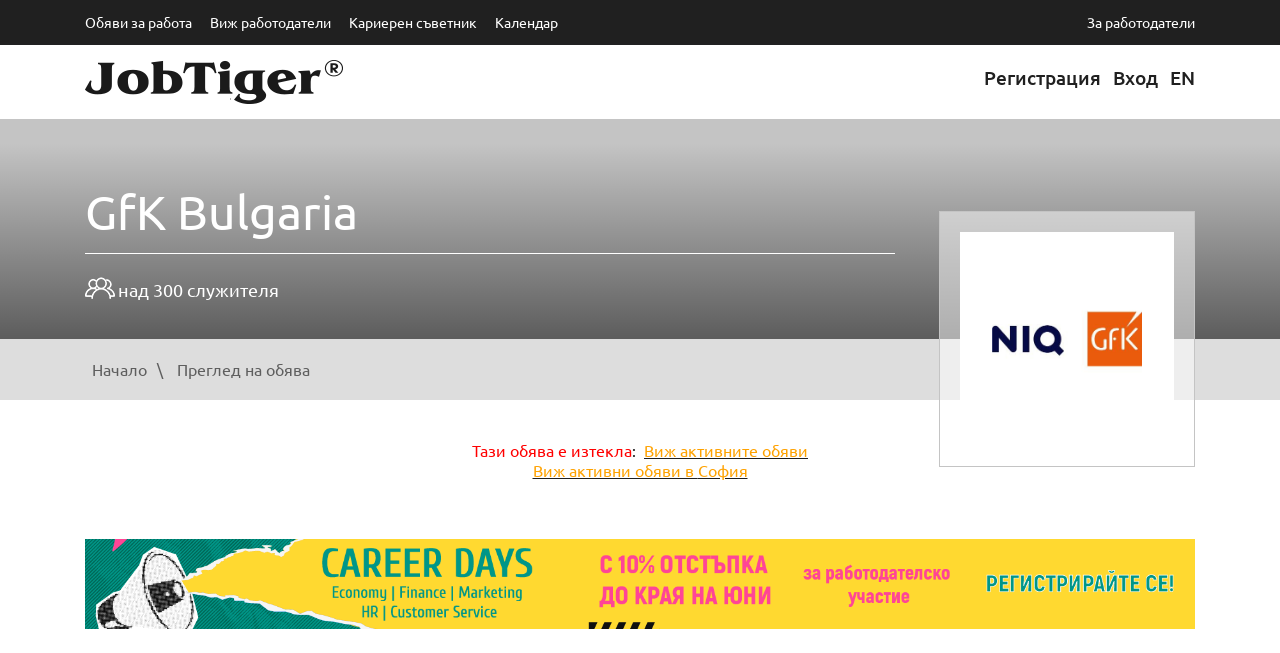Kindly determine the bounding box coordinates of the area that needs to be clicked to fulfill this instruction: "Register".

[0.769, 0.099, 0.86, 0.137]